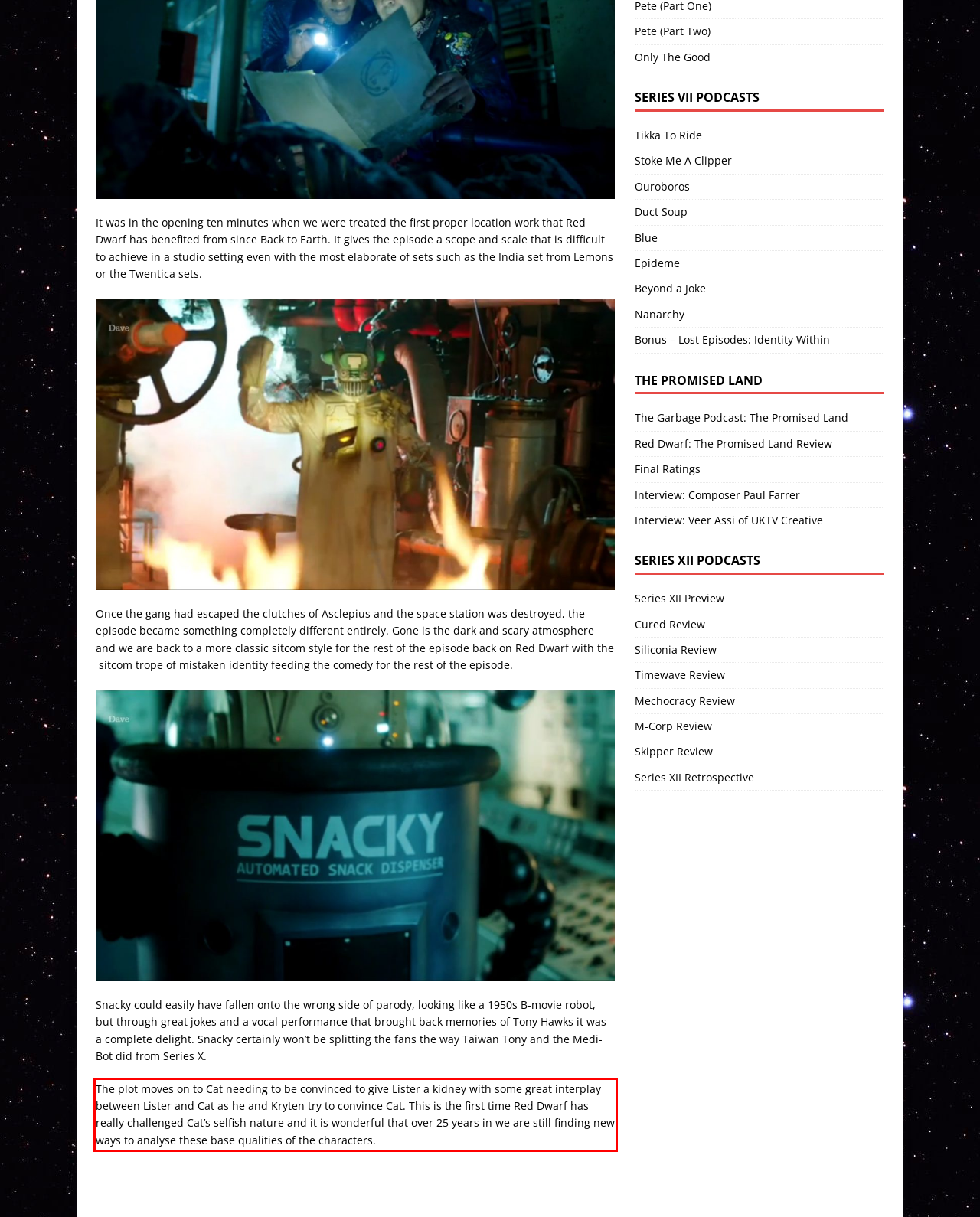Given the screenshot of a webpage, identify the red rectangle bounding box and recognize the text content inside it, generating the extracted text.

The plot moves on to Cat needing to be convinced to give Lister a kidney with some great interplay between Lister and Cat as he and Kryten try to convince Cat. This is the first time Red Dwarf has really challenged Cat’s selfish nature and it is wonderful that over 25 years in we are still finding new ways to analyse these base qualities of the characters.